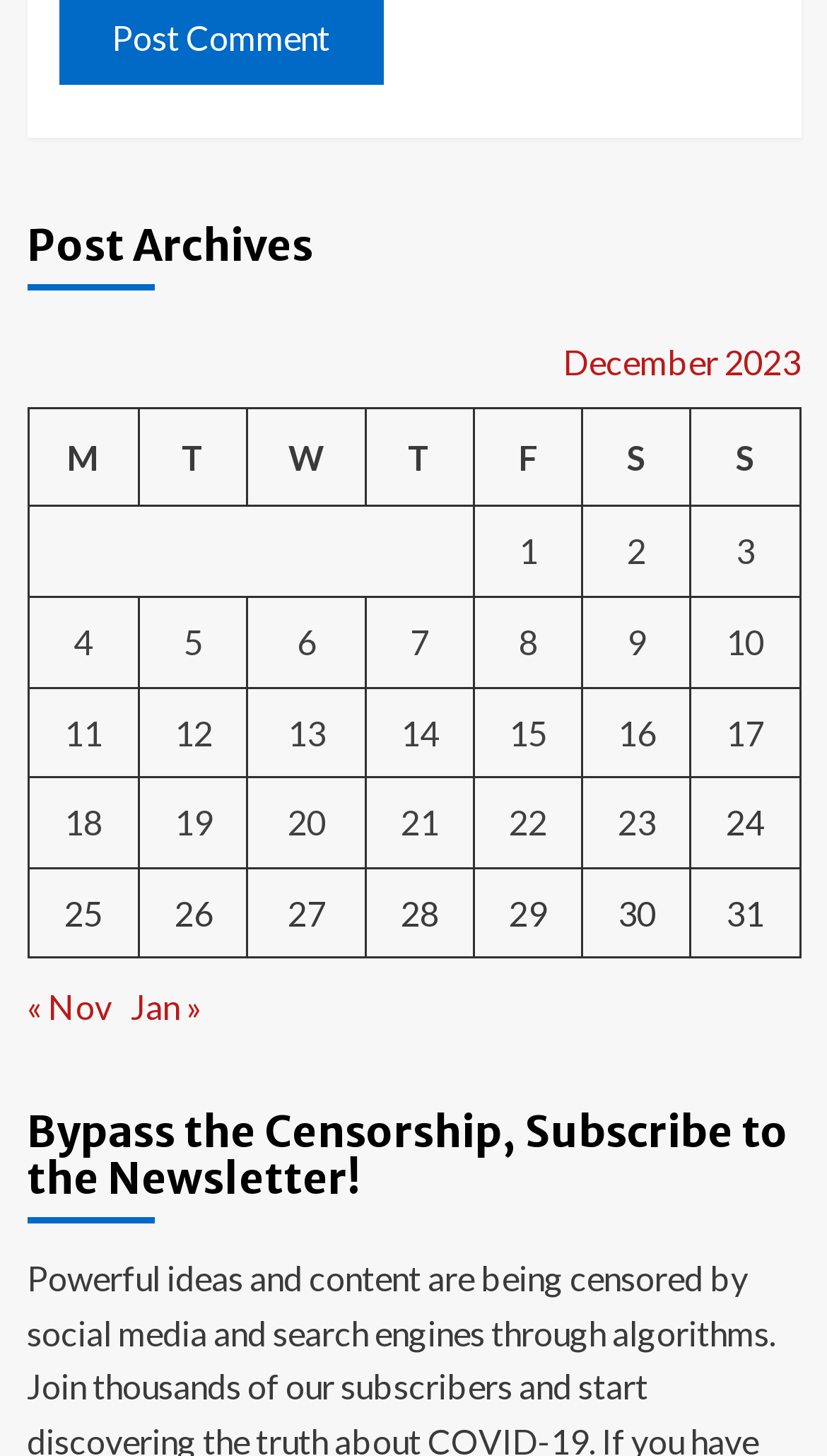Specify the bounding box coordinates for the region that must be clicked to perform the given instruction: "View posts published on December 10, 2023".

[0.878, 0.427, 0.924, 0.454]